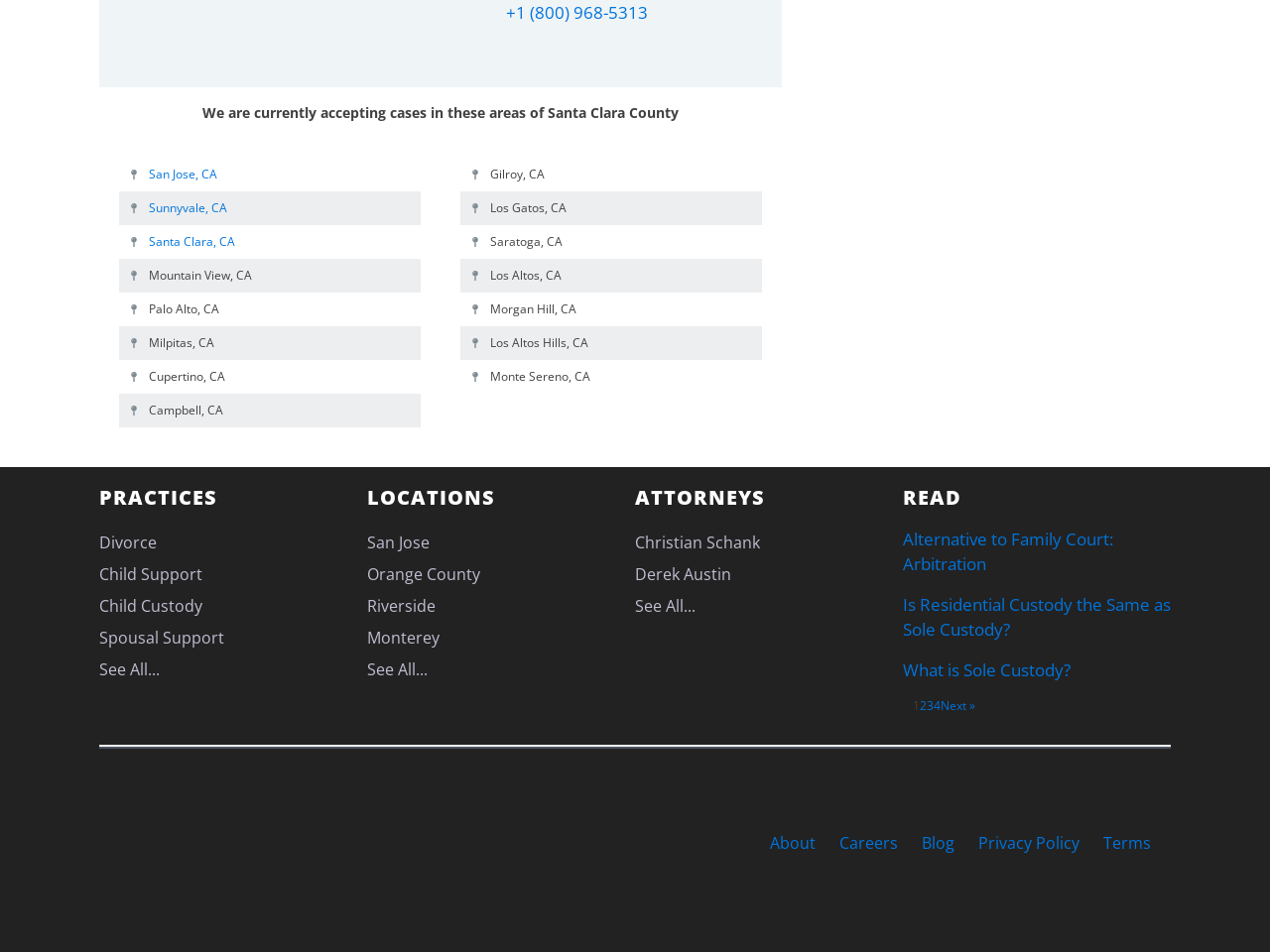What is the topic of the first article listed?
Analyze the screenshot and provide a detailed answer to the question.

The topic of the first article listed is 'Alternative to Family Court: Arbitration', which is a link element with a bounding box coordinate of [0.711, 0.554, 0.877, 0.604] and is located in the section with a heading 'READ' with a bounding box coordinate of [0.711, 0.511, 0.757, 0.534].